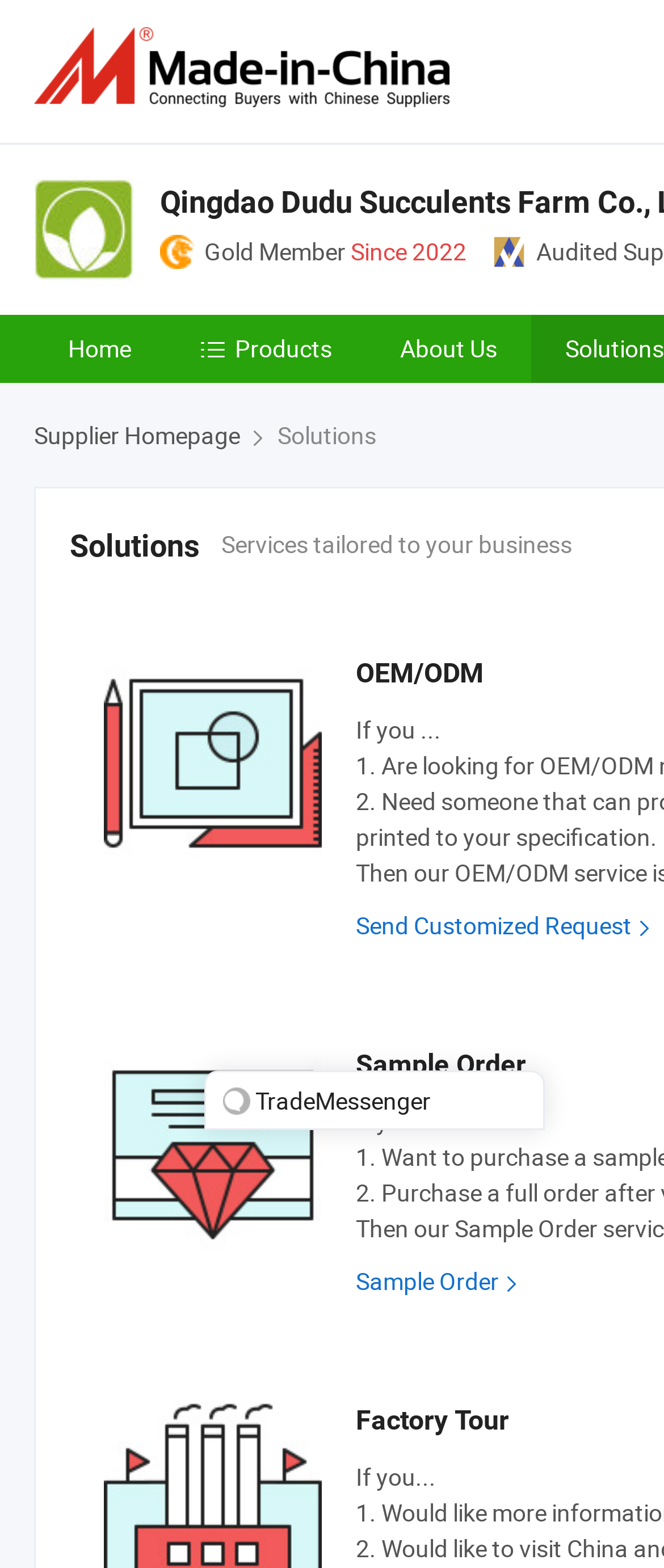Show me the bounding box coordinates of the clickable region to achieve the task as per the instruction: "Send a customized request".

[0.536, 0.58, 0.992, 0.601]